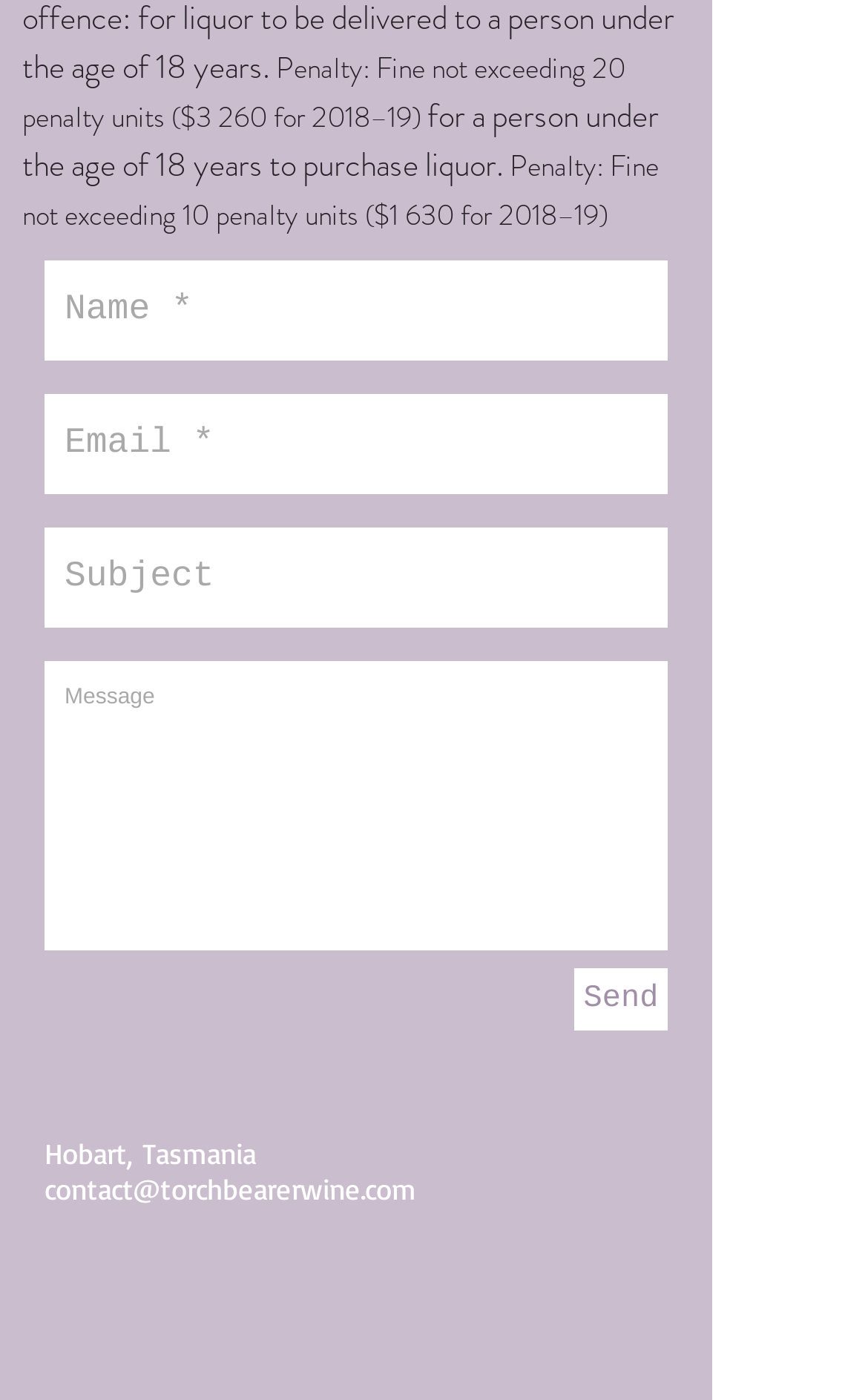Refer to the screenshot and answer the following question in detail:
What is the location of the wine company?

The answer can be found in the StaticText element with the text 'Hobart, Tasmania' which is located at the bottom of the webpage, indicating the location of the wine company.